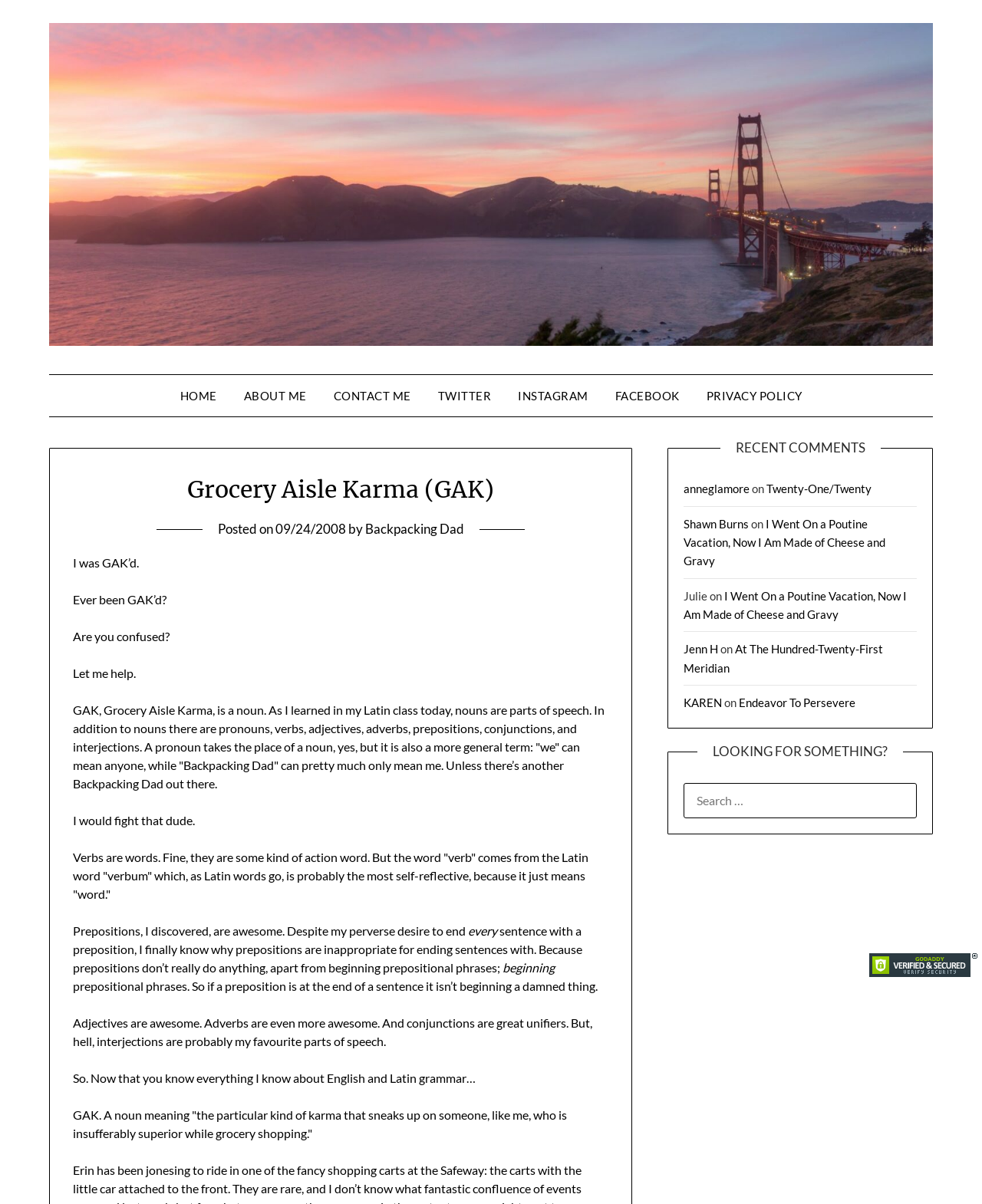Offer a detailed account of what is visible on the webpage.

The webpage is titled "Grocery Aisle Karma (GAK) – Backpacking Dad" and features a prominent link to "Backpacking Dad" at the top left corner, accompanied by an image. Below this, there is a navigation menu with links to "HOME", "ABOUT ME", "CONTACT ME", and social media platforms.

The main content of the page is a blog post that discusses the concept of "Grocery Aisle Karma" (GAK), a noun that refers to a particular kind of karma that affects people who are insufferably superior while grocery shopping. The post is written in a humorous and conversational tone, with the author sharing their thoughts on grammar, Latin, and parts of speech.

The post is divided into several paragraphs, with headings and subheadings that break up the text. The author discusses their understanding of nouns, pronouns, verbs, adjectives, adverbs, prepositions, conjunctions, and interjections, using witty examples and anecdotes to illustrate their points.

To the right of the main content, there is a section titled "RECENT COMMENTS" that lists comments from various users, including "anneglamore", "Shawn Burns", "Julie", and others. Each comment is accompanied by a link to the original post.

Below the comments section, there is a search bar with a label "SEARCH FOR:" that allows users to search for specific content on the website.